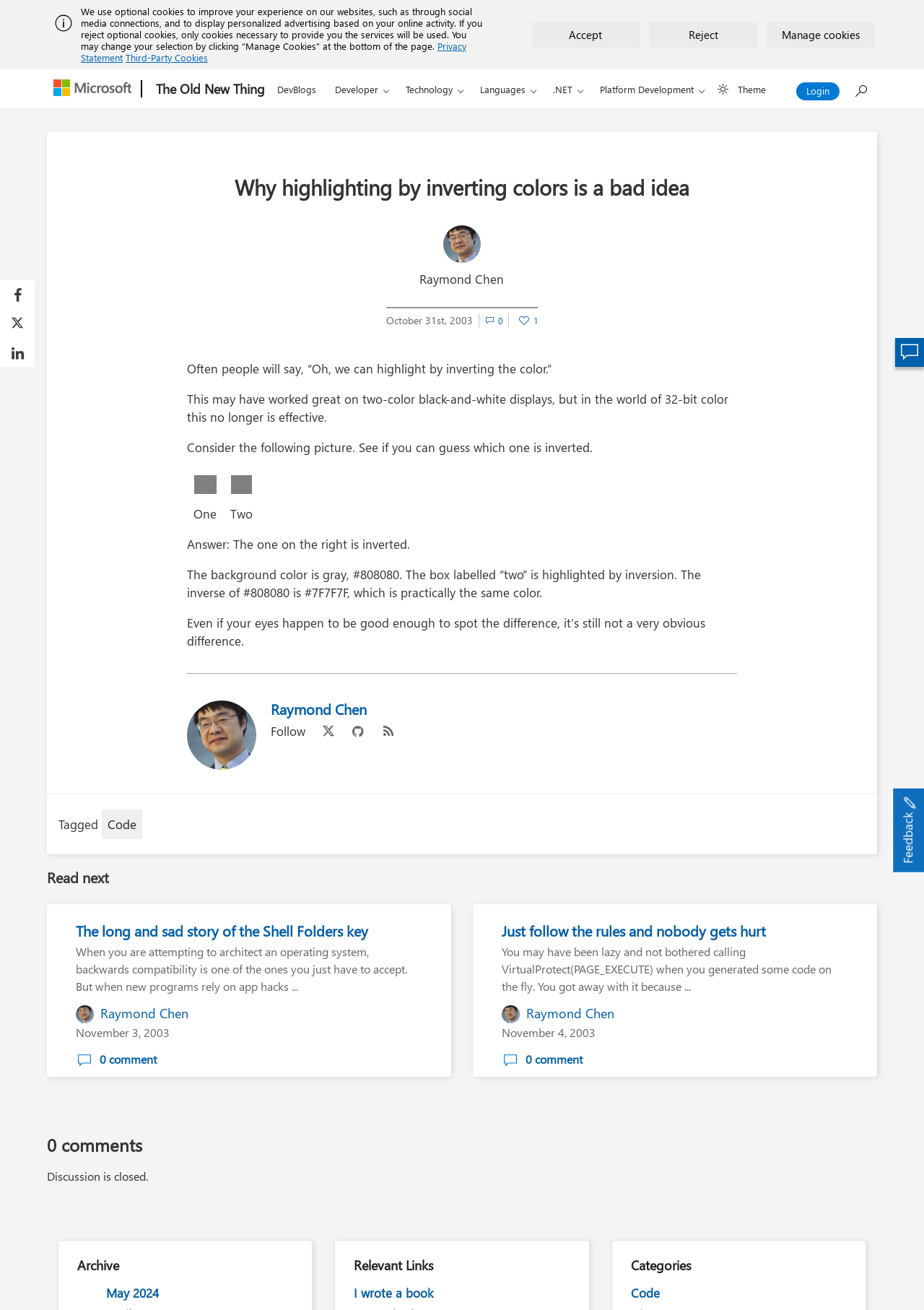Give a short answer using one word or phrase for the question:
What is the theme selection option?

Light or dark theme